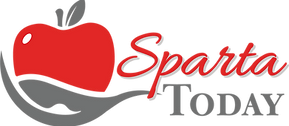Elaborate on all the elements present in the image.

The image features the logo of "Sparta Today," which prominently showcases a stylized red apple with a green leaf. The apple is positioned above the text "Sparta Today," where "Sparta" is elegantly written in a bold, red cursive font, while "Today" appears in a contrasting, modern gray typography. This logo embodies a friendly and community-focused aesthetic, reflecting the publication's dedication to highlighting local news, events, and happenings in Sparta, Michigan. The design captures a sense of warmth and connection, representing the vibrancy and spirit of the Sparta community.